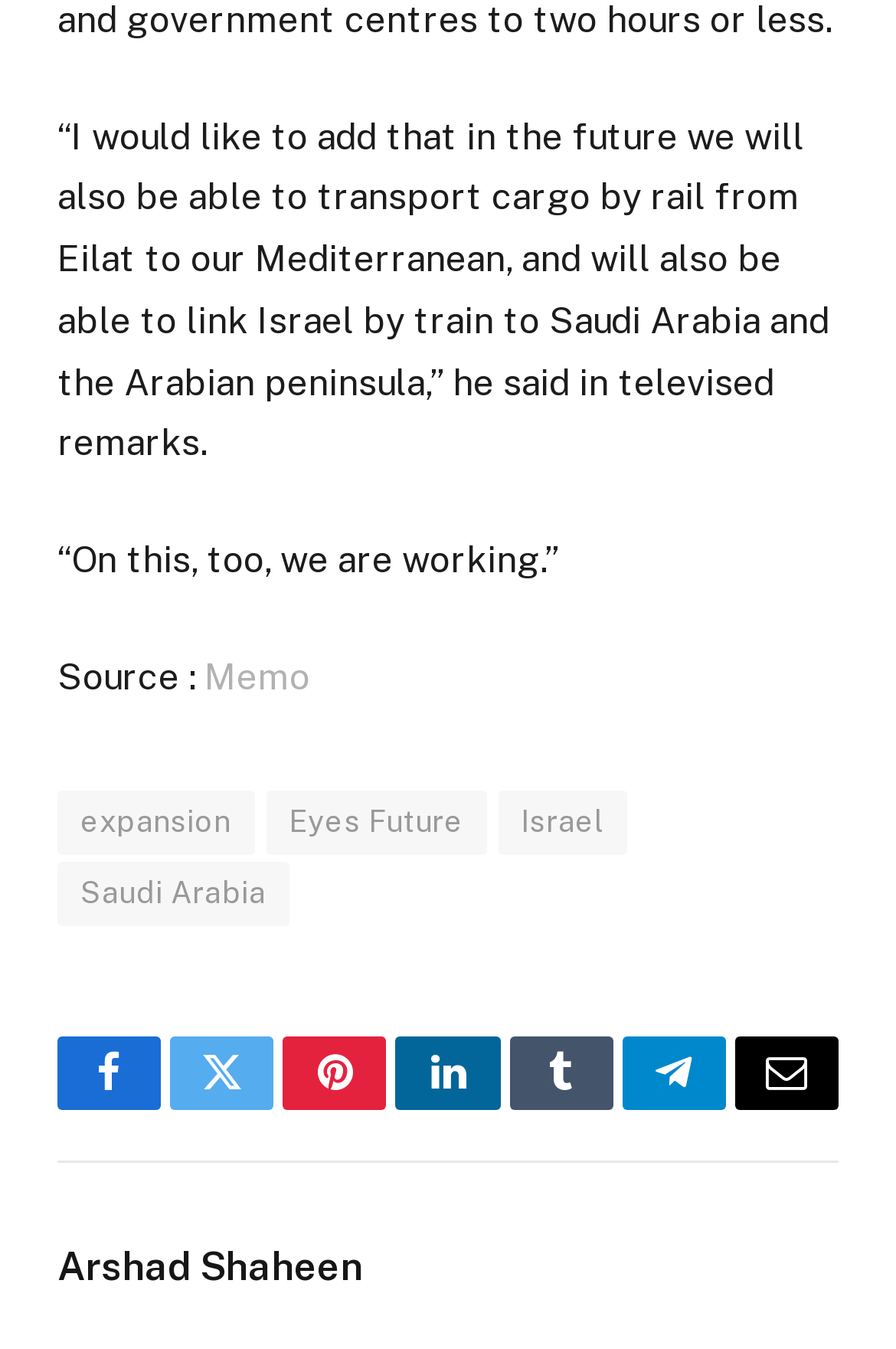Please find the bounding box coordinates of the clickable region needed to complete the following instruction: "Explore expansion". The bounding box coordinates must consist of four float numbers between 0 and 1, i.e., [left, top, right, bottom].

[0.064, 0.585, 0.283, 0.633]